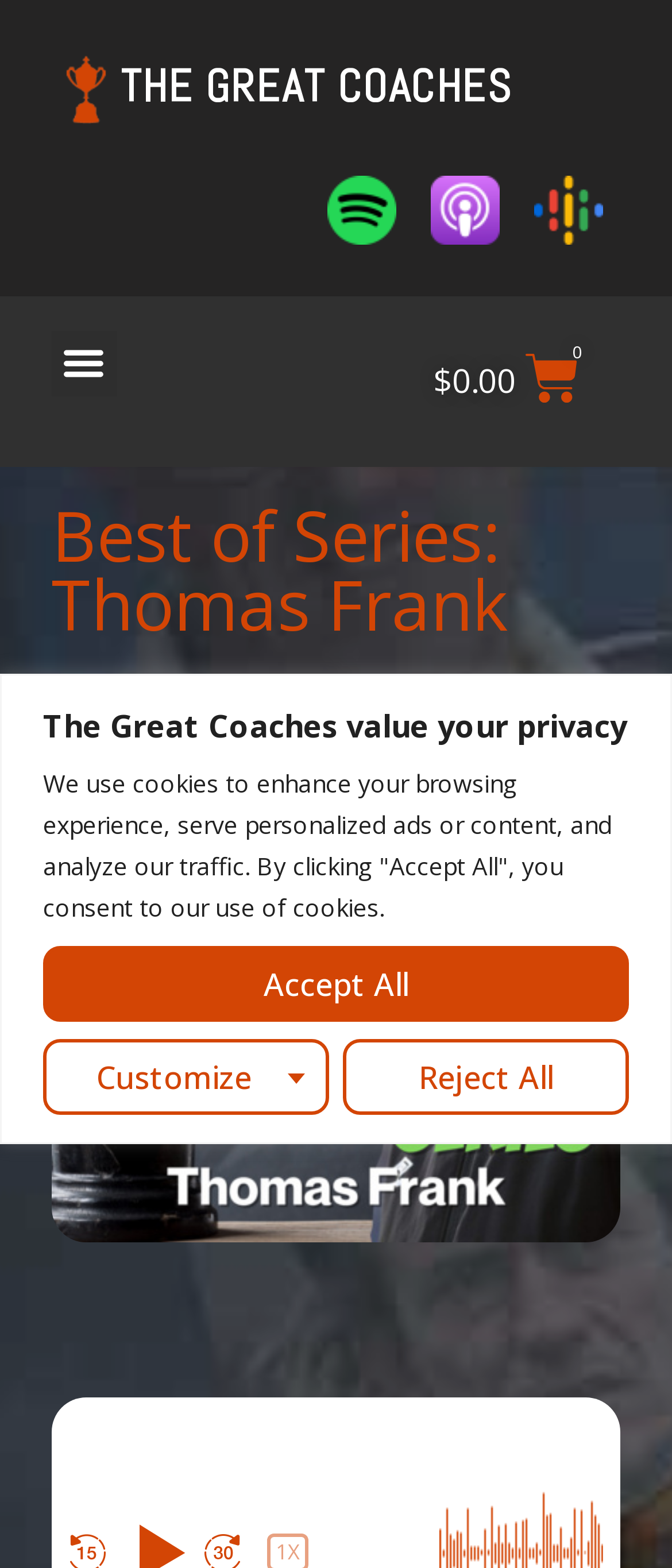Please find and give the text of the main heading on the webpage.

Best of Series: Thomas Frank